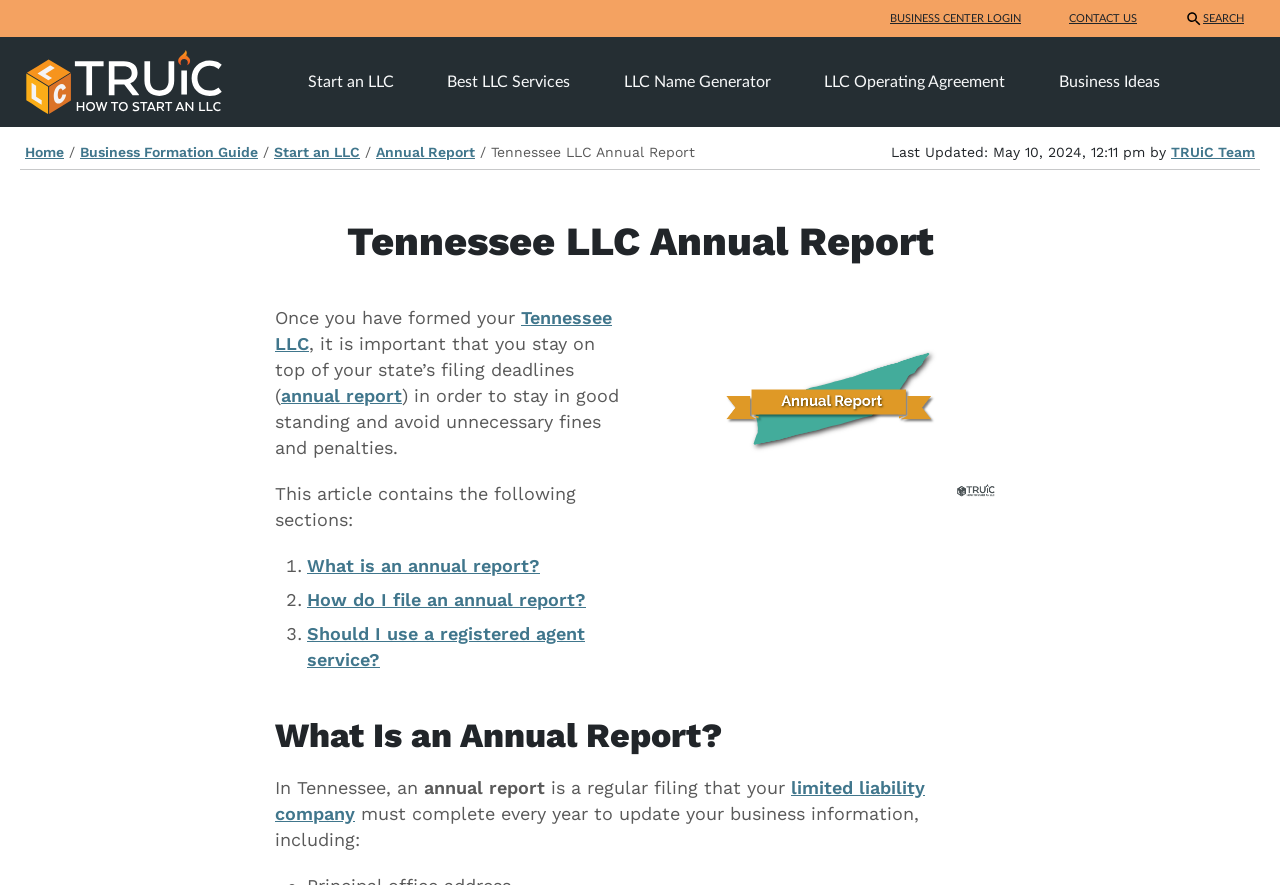Determine the bounding box coordinates of the region that needs to be clicked to achieve the task: "Search for something".

None